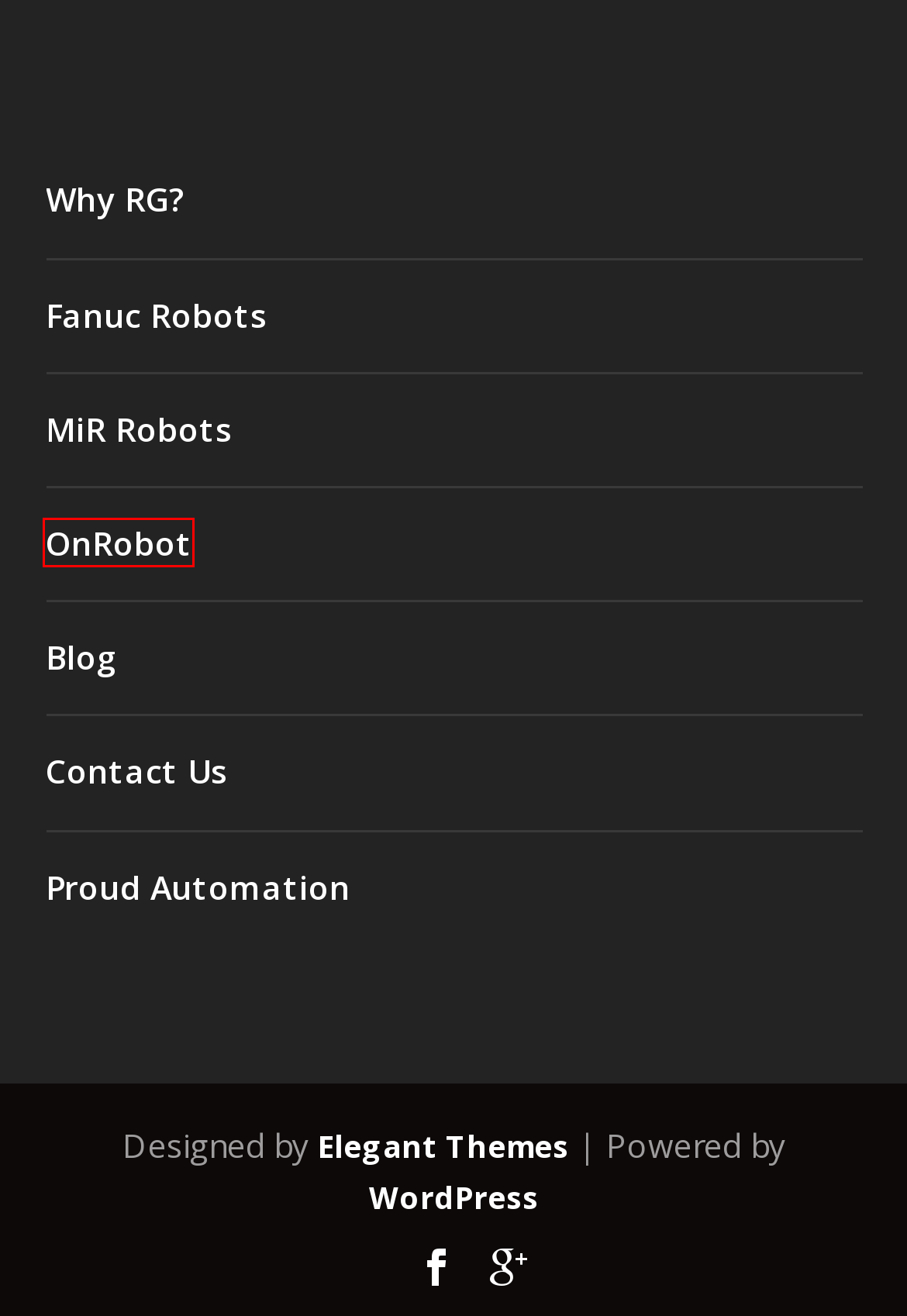A screenshot of a webpage is given, featuring a red bounding box around a UI element. Please choose the webpage description that best aligns with the new webpage after clicking the element in the bounding box. These are the descriptions:
A. Why RG? - RG Robotics | Advanced Automation Technology
B. Blog Tool, Publishing Platform, and CMS – WordPress.org
C. Fanuc Robot Integrator York PA - RG Robotics | Advanced Automation Technology
D. Blog - RG Robotics | Advanced Automation Technology
E. The Most Popular WordPress Themes In The World
F. OnRobot - RG Robotics | Advanced Automation Technology
G. Contact Us | RG Robotics
H. Industrial Automation Pittsburgh | Proud Automation

F